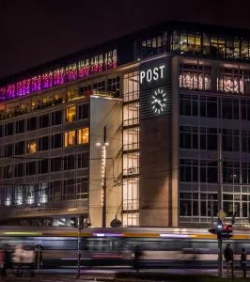Provide a comprehensive description of the image.

The image showcases the striking facade of the Felix Suiten am Augustusplatz hotel, illuminated at night. The building's modern architecture features prominent signage displaying the word "POST," along with a stylish clock, adding to its urban charm. Vibrant lights highlight the upper levels, creating an inviting atmosphere against the nighttime backdrop. The scene captures the lively energy surrounding the hotel, with blurred motion of nearby tram traffic indicating the bustling city life of Leipzig. This 5-star hotel is situated at Augustusplatz 1-3 and is noted for offering luxurious accommodations, contributing to its excellent rating as a favored destination for travelers.